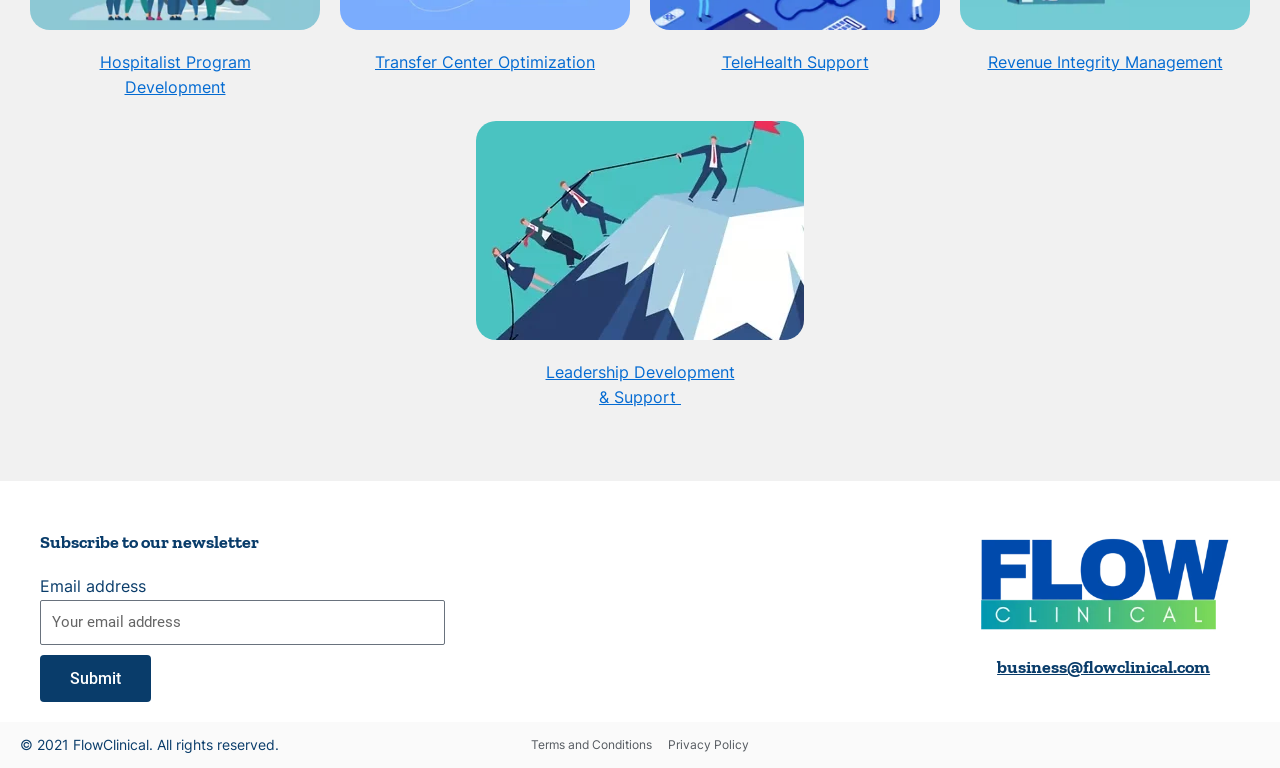Please locate the bounding box coordinates for the element that should be clicked to achieve the following instruction: "Enter email address". Ensure the coordinates are given as four float numbers between 0 and 1, i.e., [left, top, right, bottom].

[0.031, 0.781, 0.347, 0.84]